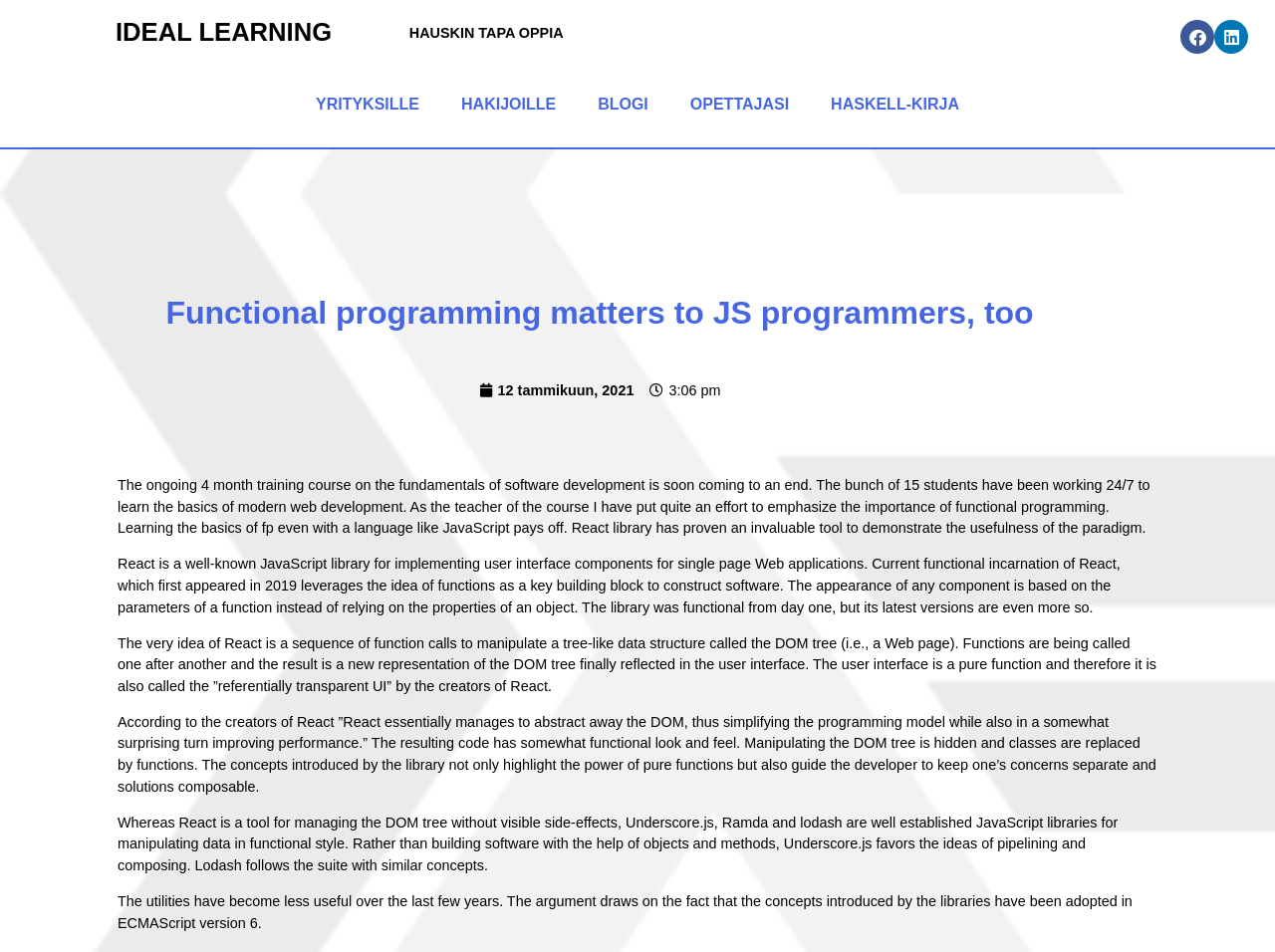Identify the bounding box coordinates of the part that should be clicked to carry out this instruction: "Click on the 'The In Common Podcast' link".

None